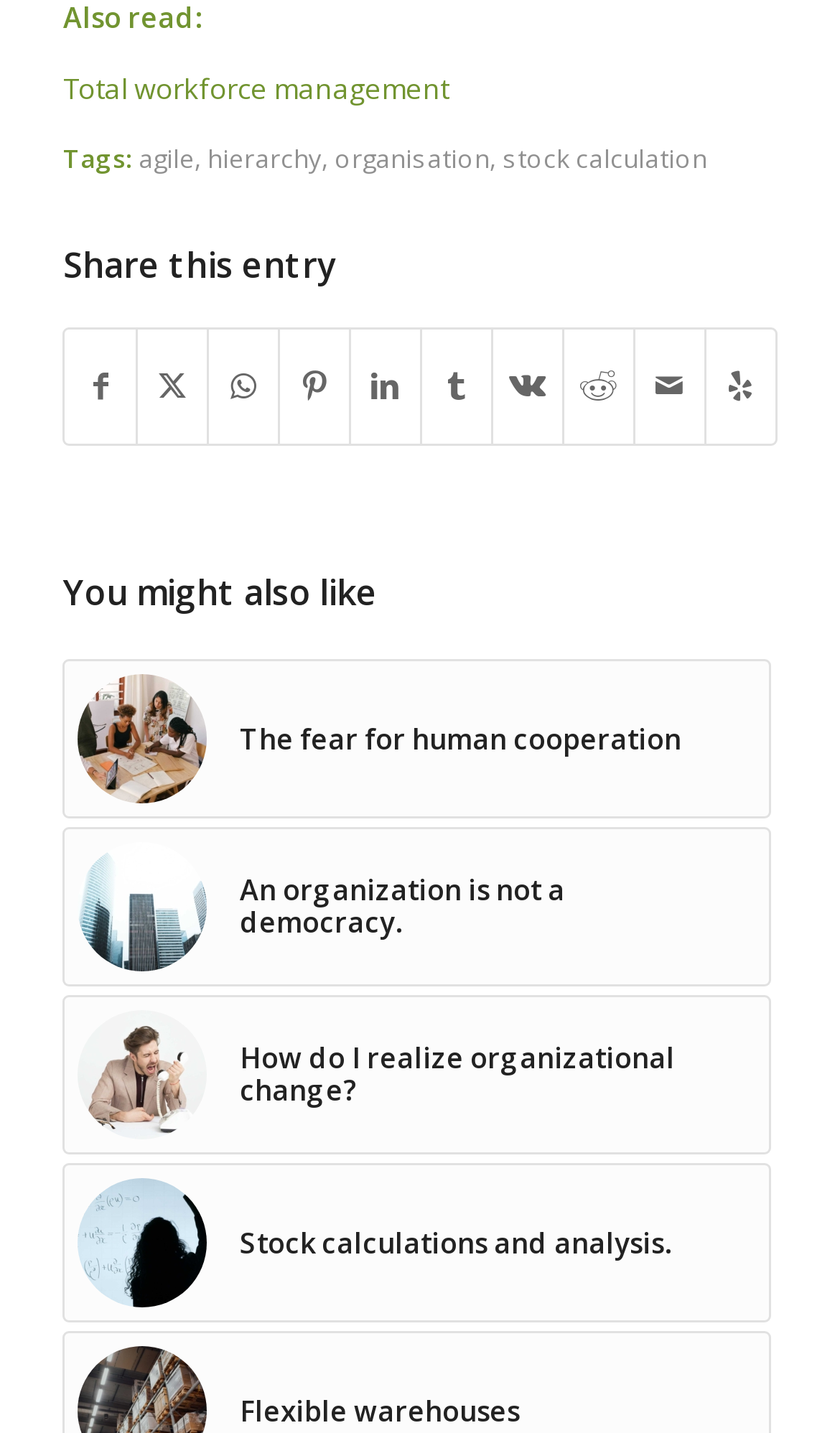What is the last tag mentioned in the footer? Based on the image, give a response in one word or a short phrase.

stock calculation